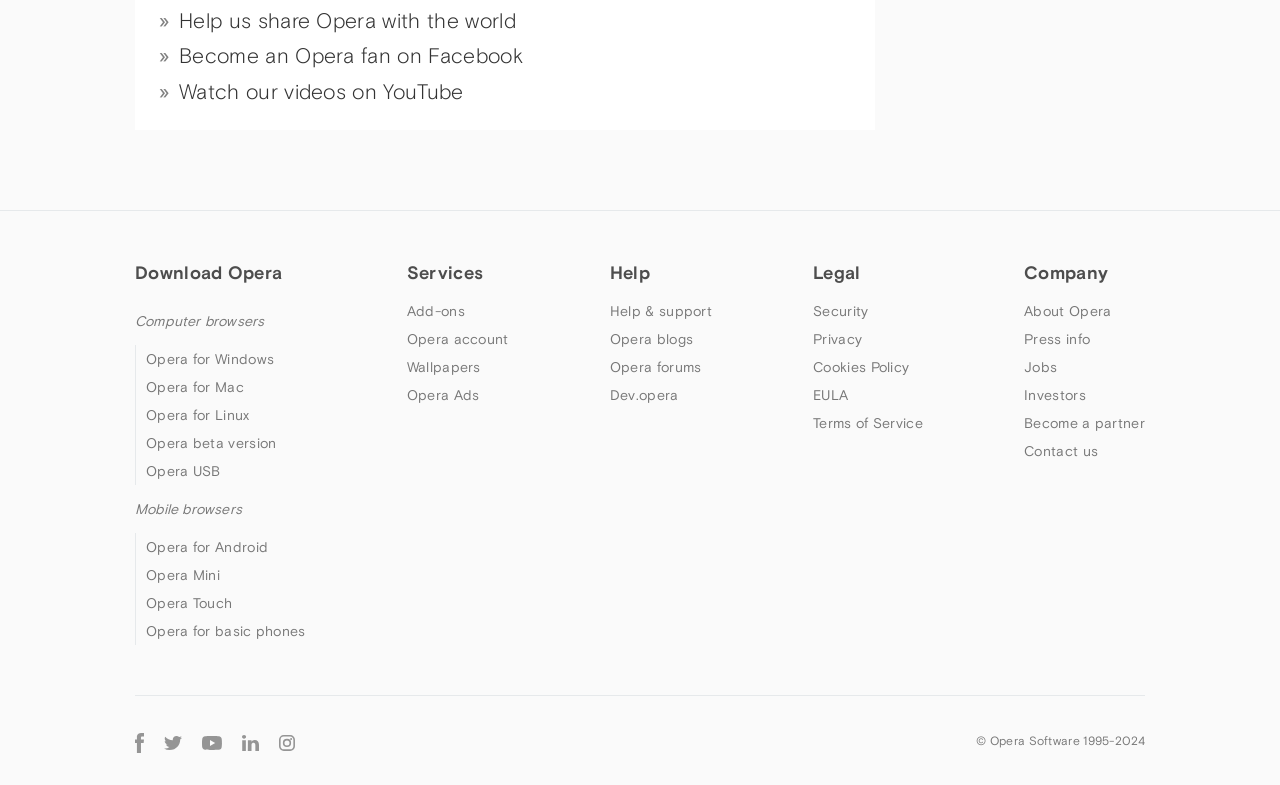What services are provided by Opera?
Answer the question with a single word or phrase by looking at the picture.

Add-ons, account, wallpapers, ads